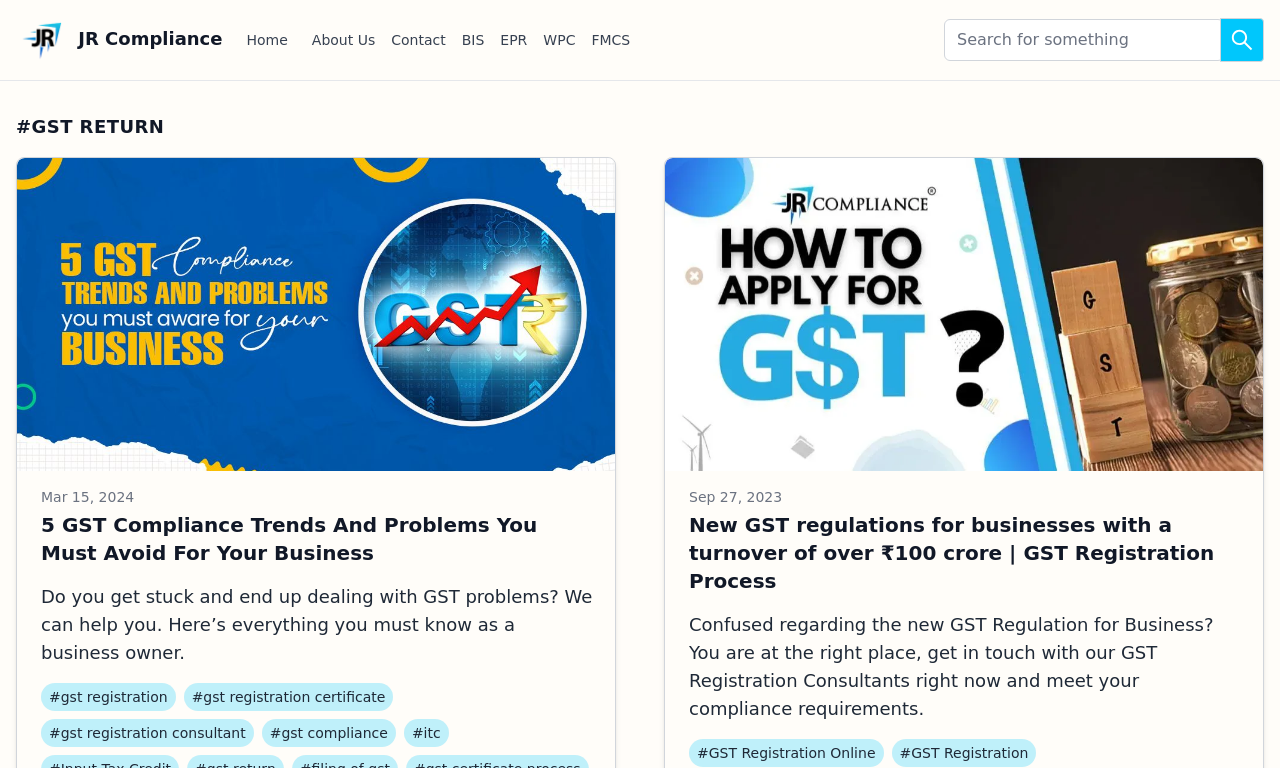Please give a short response to the question using one word or a phrase:
What is the name of the company logo?

JR Compliance logo